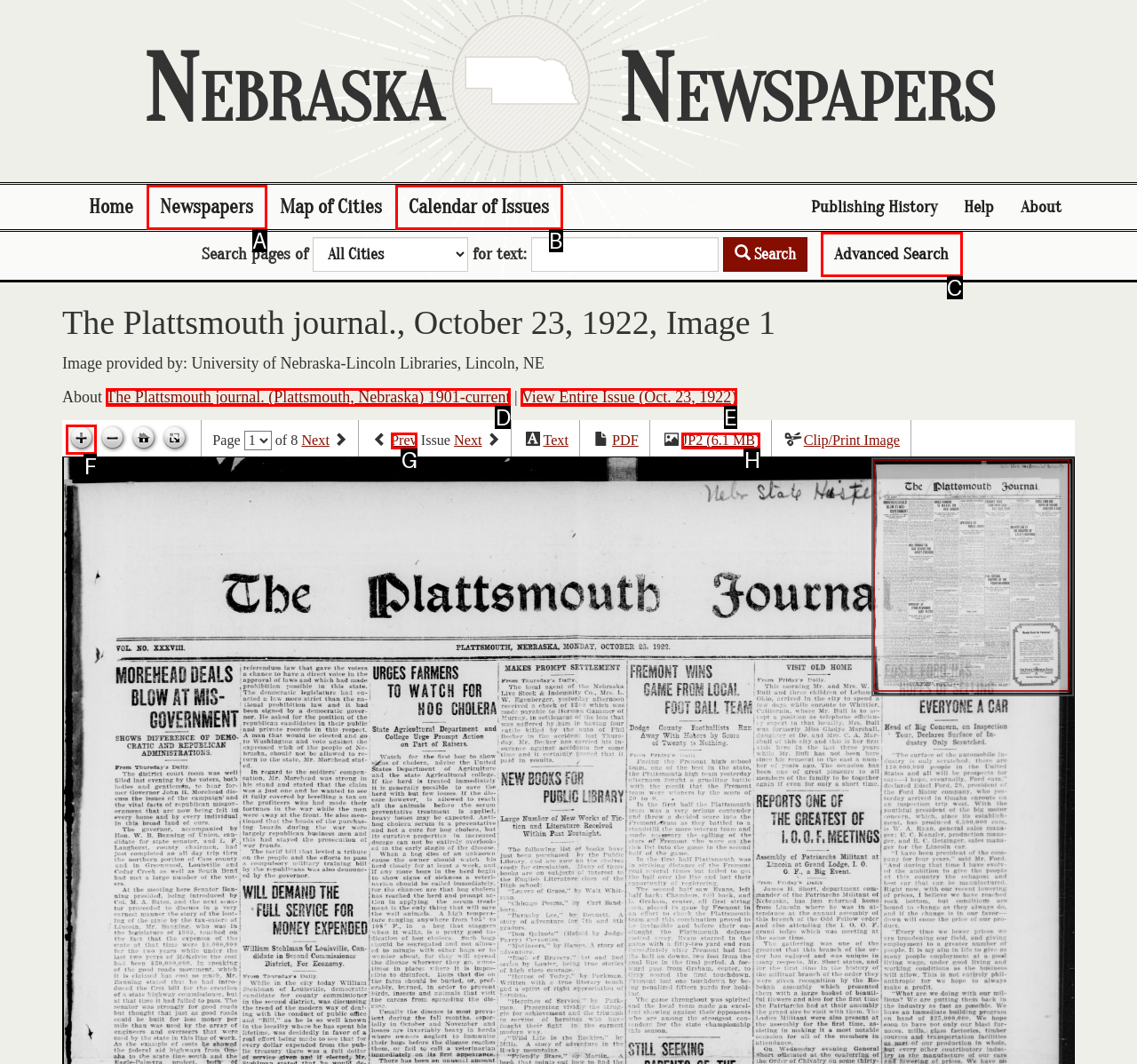Select the HTML element that needs to be clicked to carry out the task: Zoom in
Provide the letter of the correct option.

F